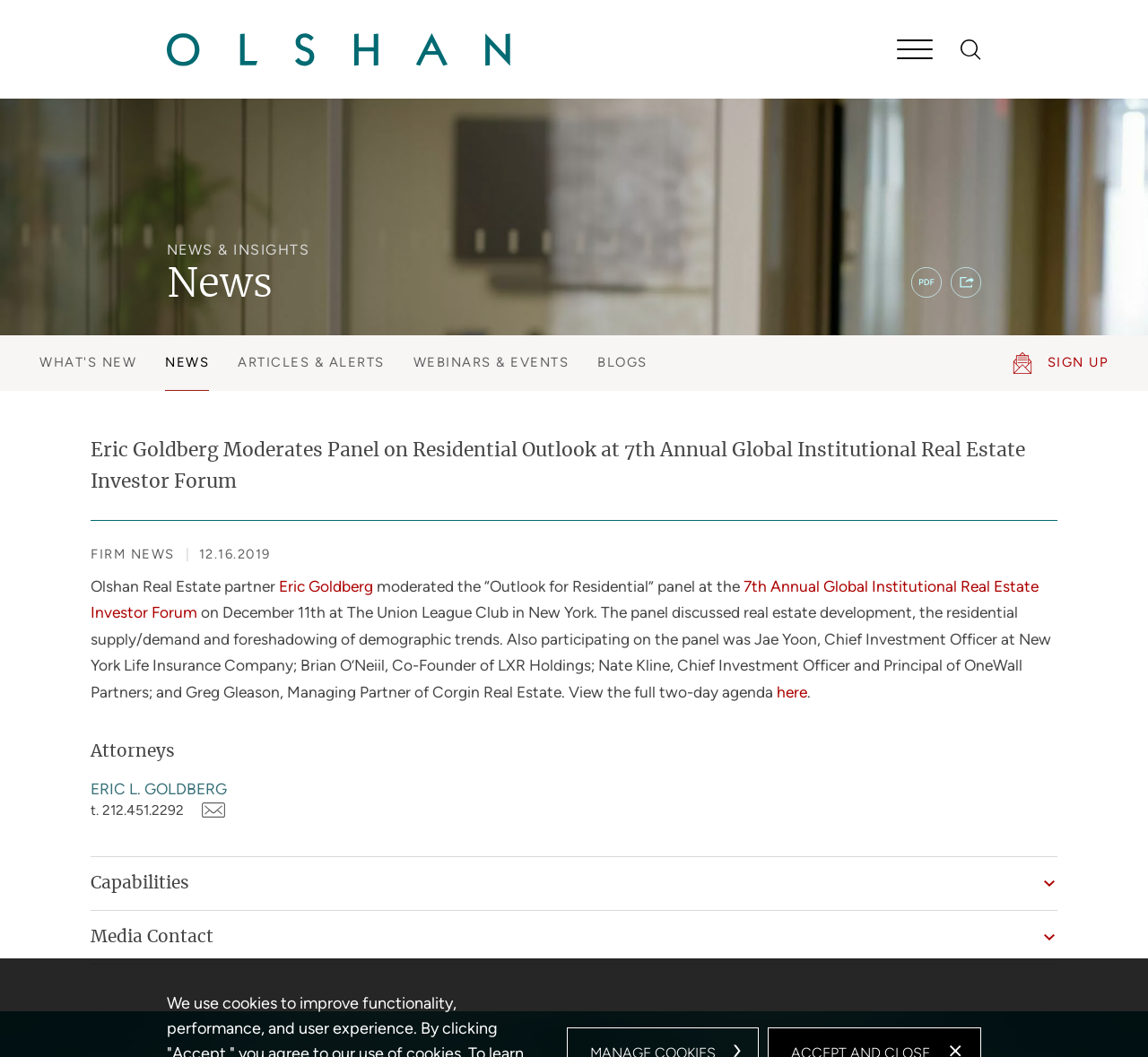Pinpoint the bounding box coordinates of the element to be clicked to execute the instruction: "Click Olshan Frome Wolosky LLP link".

[0.145, 0.031, 0.444, 0.063]